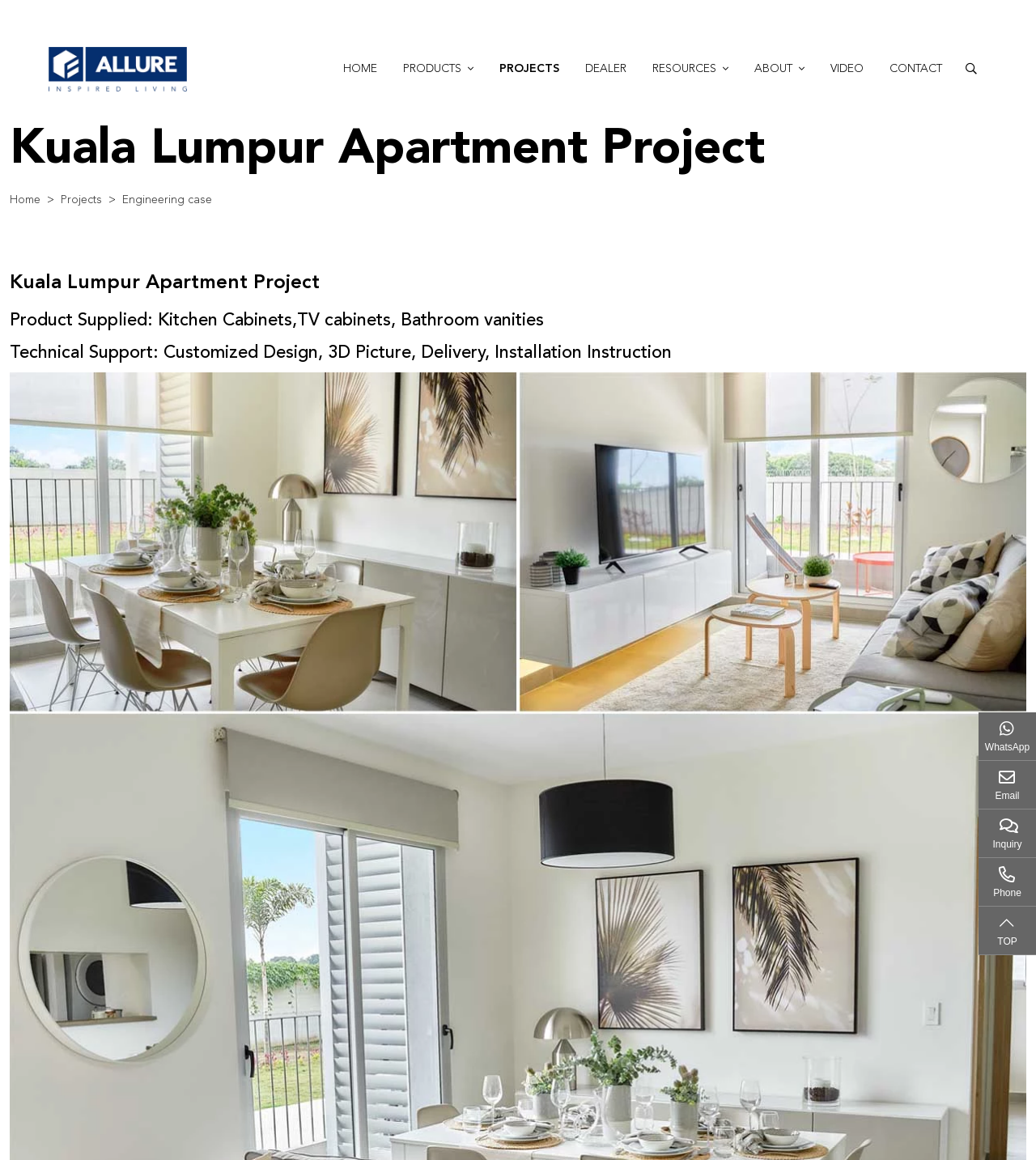Utilize the details in the image to give a detailed response to the question: How many links are there in the top navigation bar?

I counted the links in the top navigation bar, which are 'HOME', 'PRODUCTS', 'PROJECTS', 'DEALER', 'RESOURCES', 'ABOUT', and 'VIDEO'. There are 7 links in total.